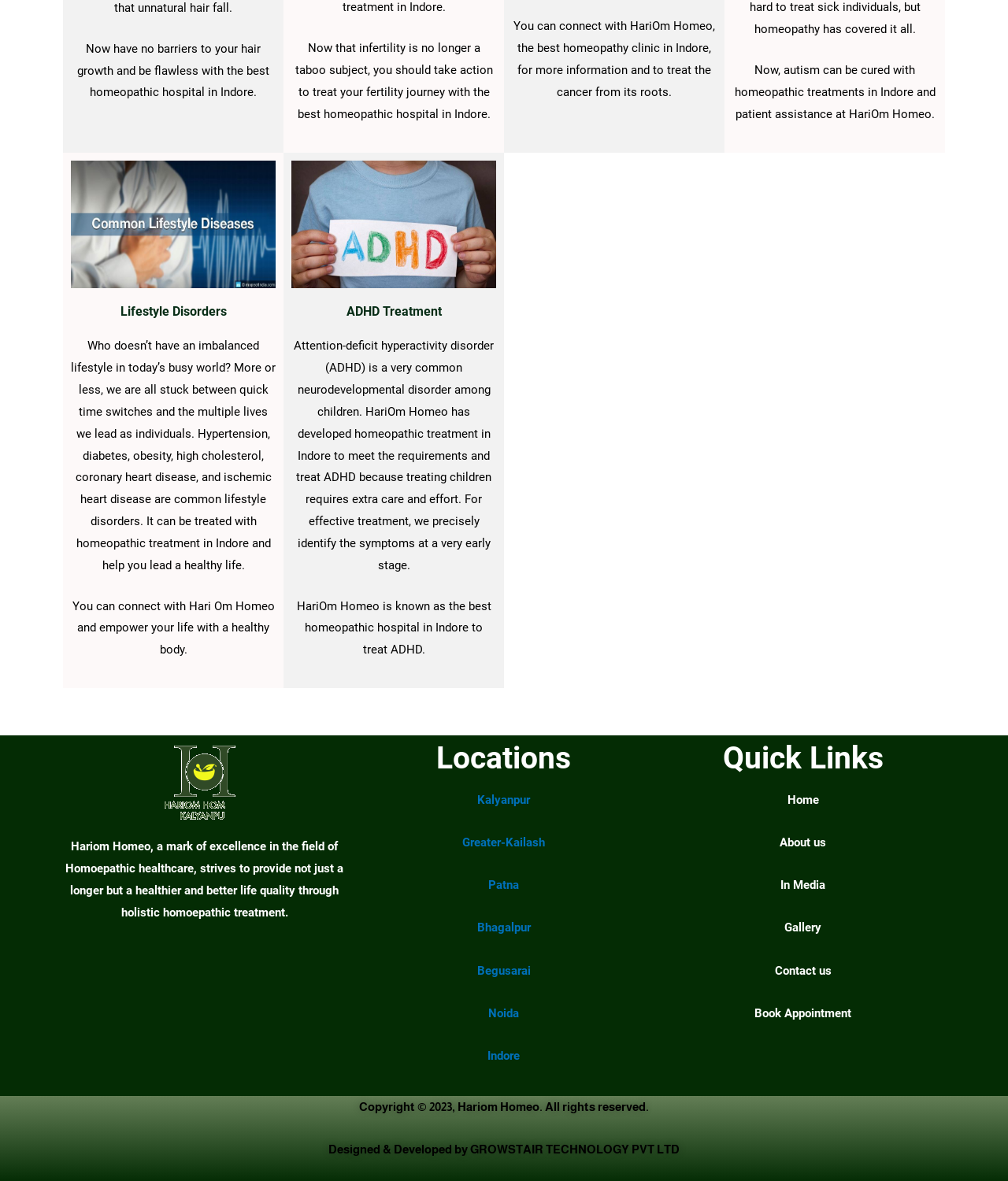Identify and provide the bounding box coordinates of the UI element described: "Gallery". The coordinates should be formatted as [left, top, right, bottom], with each number being a float between 0 and 1.

[0.778, 0.78, 0.815, 0.792]